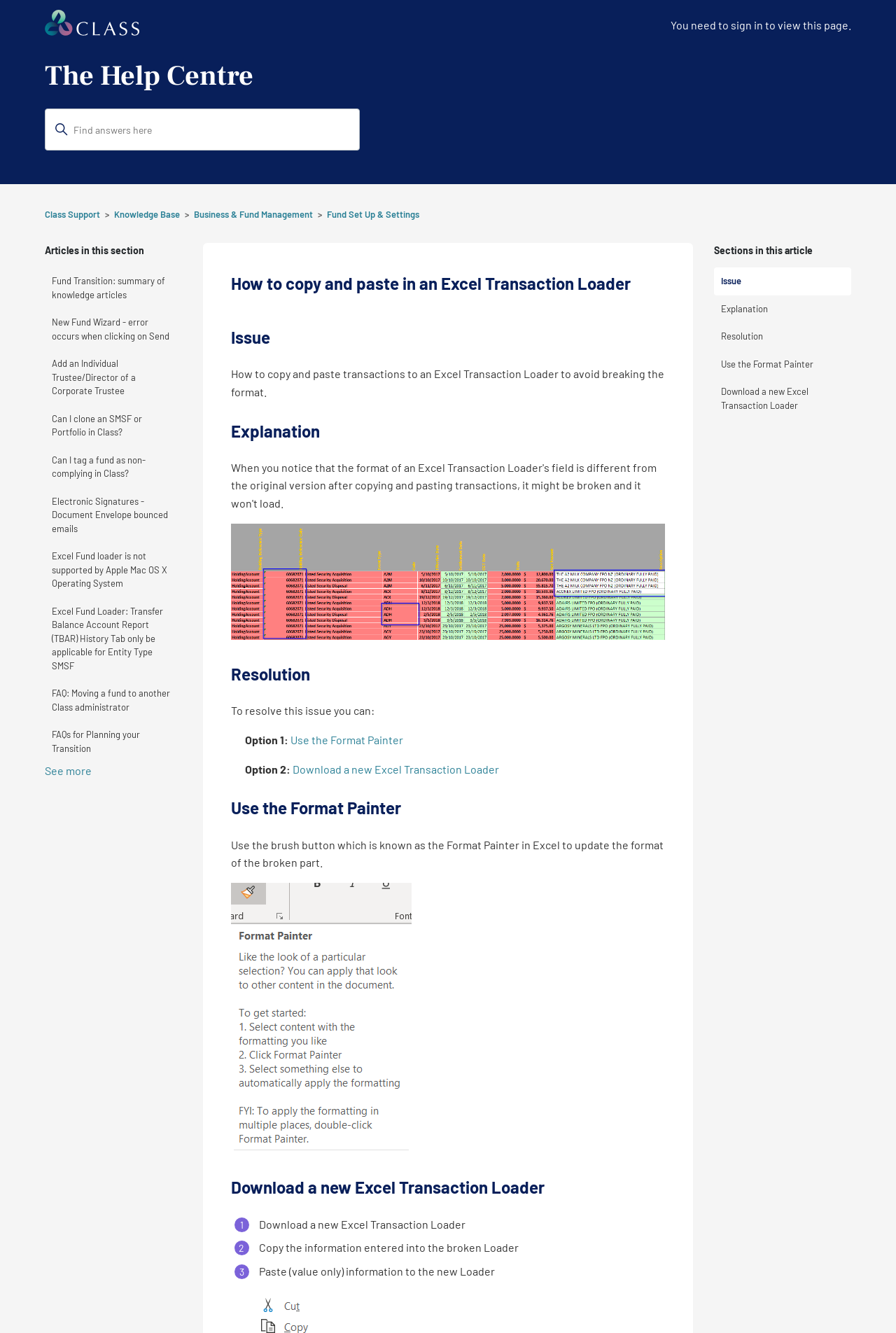Please determine the bounding box coordinates of the clickable area required to carry out the following instruction: "View articles in Knowledge Base". The coordinates must be four float numbers between 0 and 1, represented as [left, top, right, bottom].

[0.127, 0.157, 0.201, 0.165]